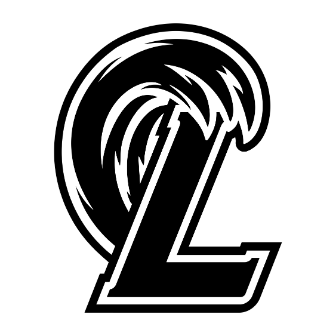What is the focus of the program's approach?
Look at the image and respond to the question as thoroughly as possible.

According to the caption, the program emphasizes a structured, fun approach to introducing competitive swimming, which implies that the program's focus is on providing a well-organized and enjoyable experience for its participants.